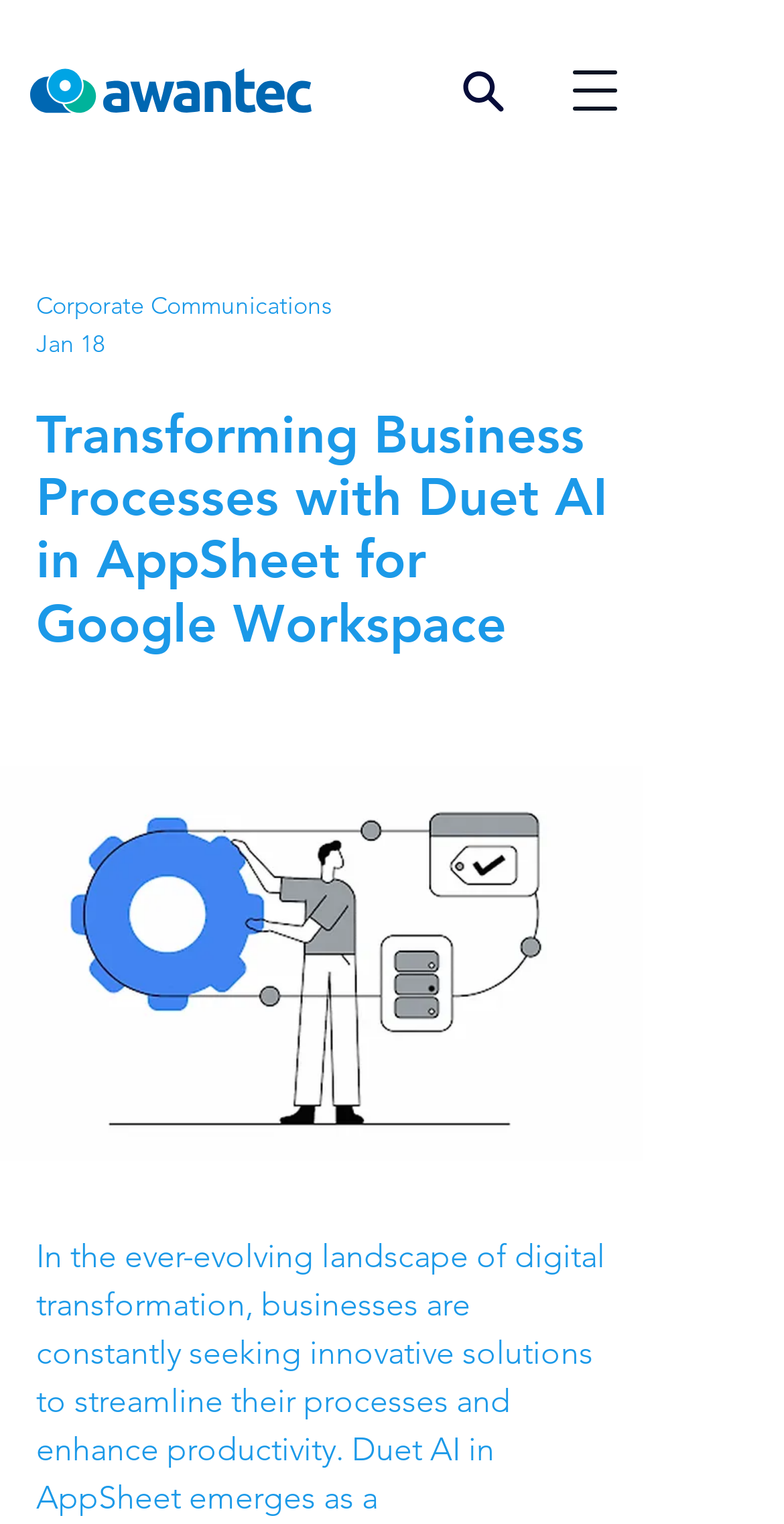Identify the main heading of the webpage and provide its text content.

Transforming Business Processes with Duet AI in AppSheet for Google Workspace